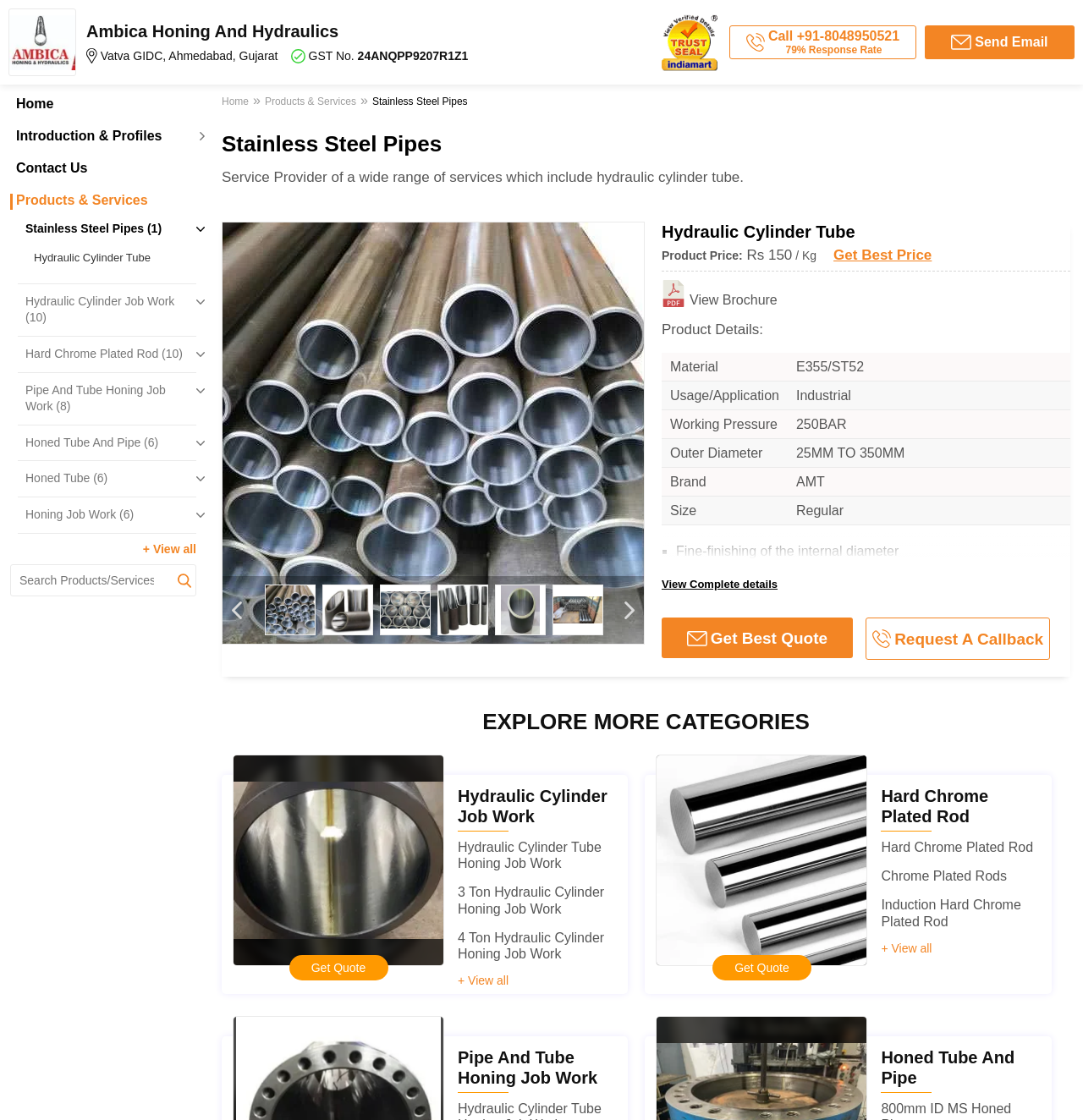What is the company name?
Could you answer the question with a detailed and thorough explanation?

The company name can be found at the top of the webpage, where it is written as 'Ambica Honing And Hydraulics' with an image of the company logo next to it.